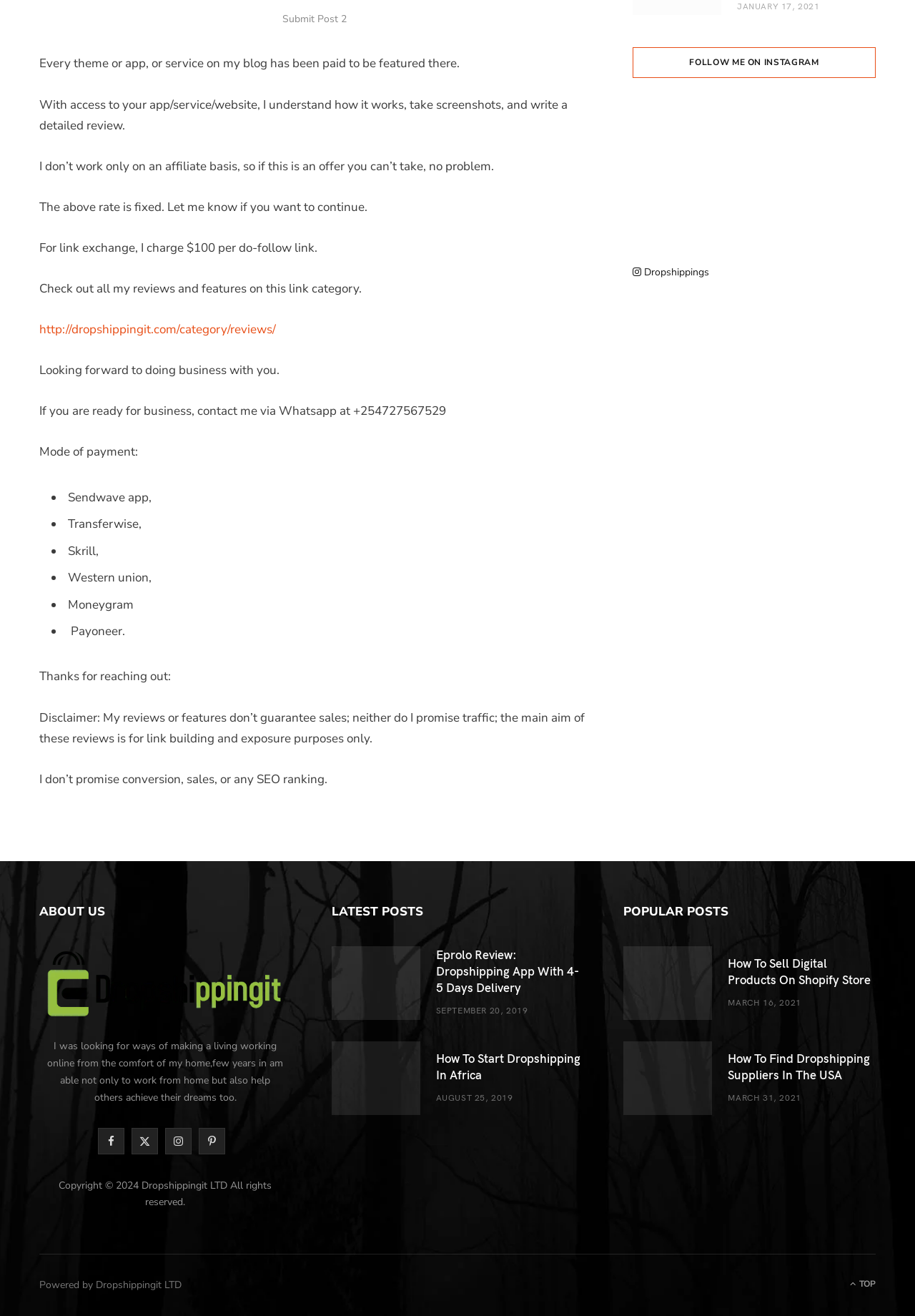Provide the bounding box coordinates for the UI element that is described by this text: "alt="#dropshipping #dropshippingbusiness" title="#dropshipping #dropshippingbusiness"". The coordinates should be in the form of four float numbers between 0 and 1: [left, top, right, bottom].

[0.782, 0.079, 0.866, 0.137]